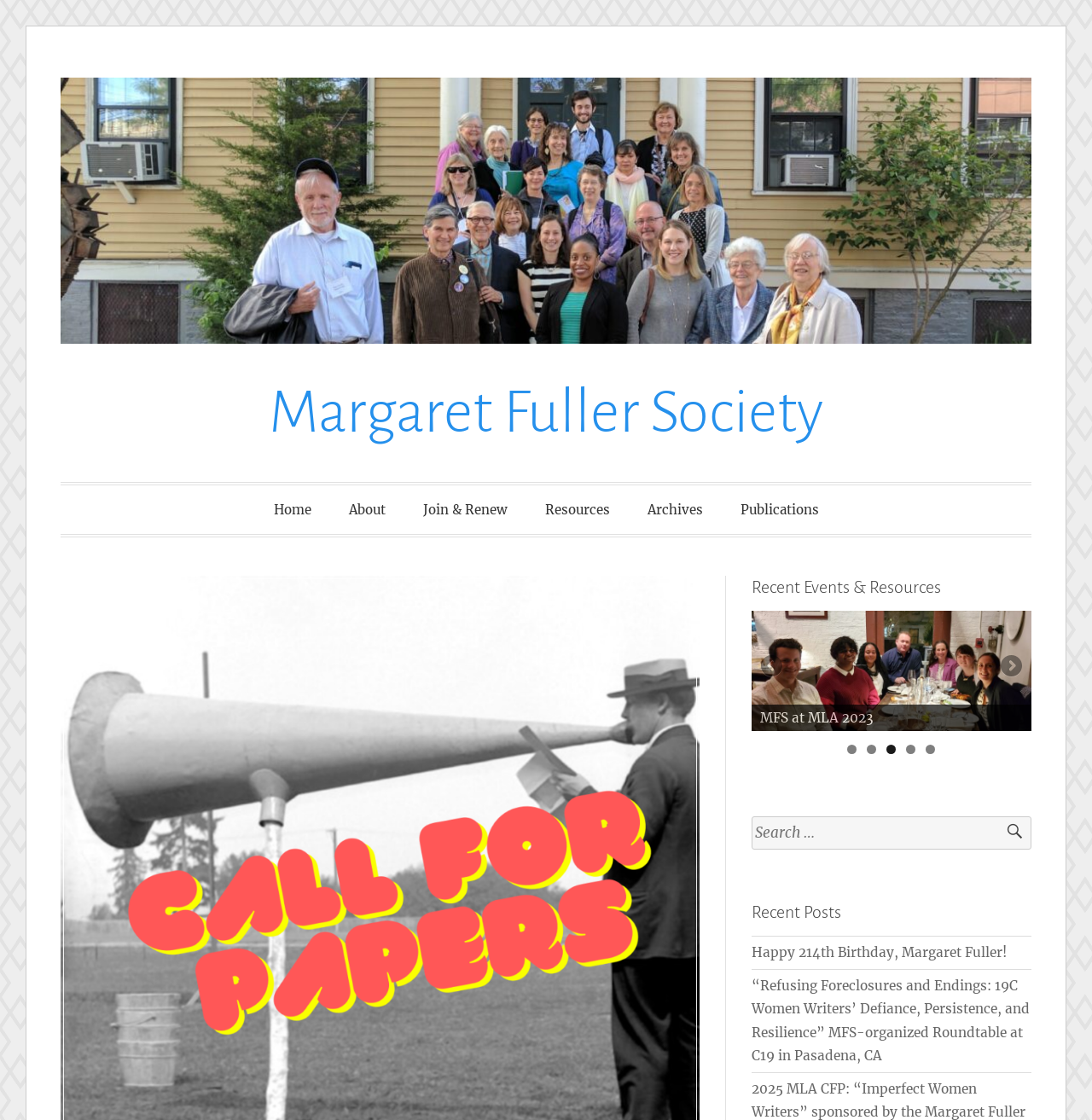Summarize the webpage with intricate details.

The webpage is about the Margaret Fuller Society, with a focus on its recent events and resources. At the top, there is a navigation menu with links to "Home", "About", "Join & Renew", "Resources", "Archives", and "Publications". 

Below the navigation menu, there is a section titled "Recent Events & Resources" which features a slideshow with five slides. The slideshow takes up most of the width of the page and is located near the top. Each slide has a link and an image. The first slide has a title "MFS at MLA 2023". The slideshow has controls to navigate through the slides, with links to show each slide individually.

To the right of the slideshow, there is a search bar with a label "Search for:" and a search button. 

Below the slideshow, there is a section titled "Recent Posts" which lists two recent posts. The first post is titled "Happy 214th Birthday, Margaret Fuller!" and the second post is titled "“Refusing Foreclosures and Endings: 19C Women Writers’ Defiance, Persistence, and Resilience” MFS-organized Roundtable at C19 in Pasadena, CA".